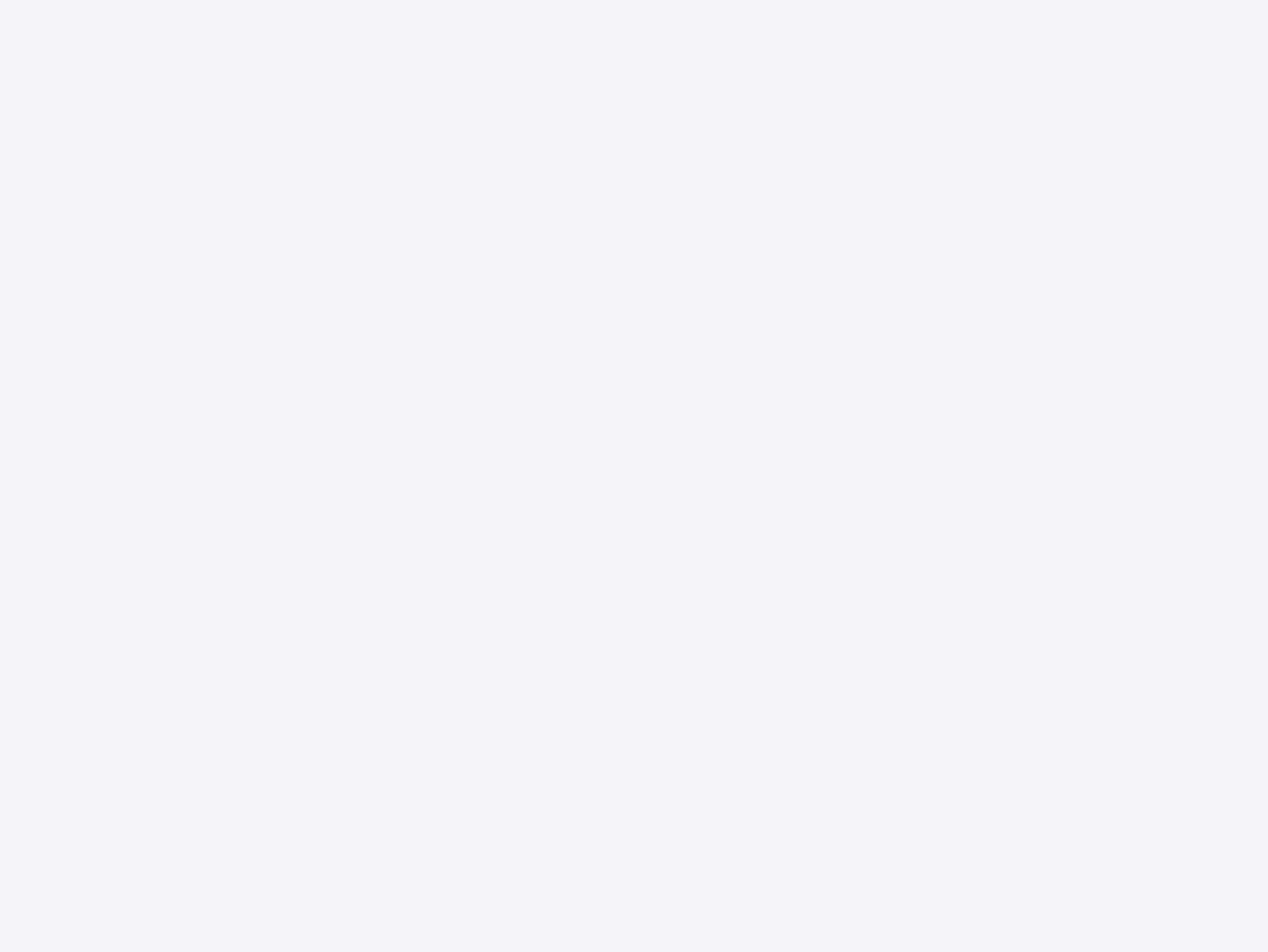Determine the bounding box coordinates for the clickable element to execute this instruction: "Go to next page". Provide the coordinates as four float numbers between 0 and 1, i.e., [left, top, right, bottom].

[0.19, 0.831, 0.209, 0.856]